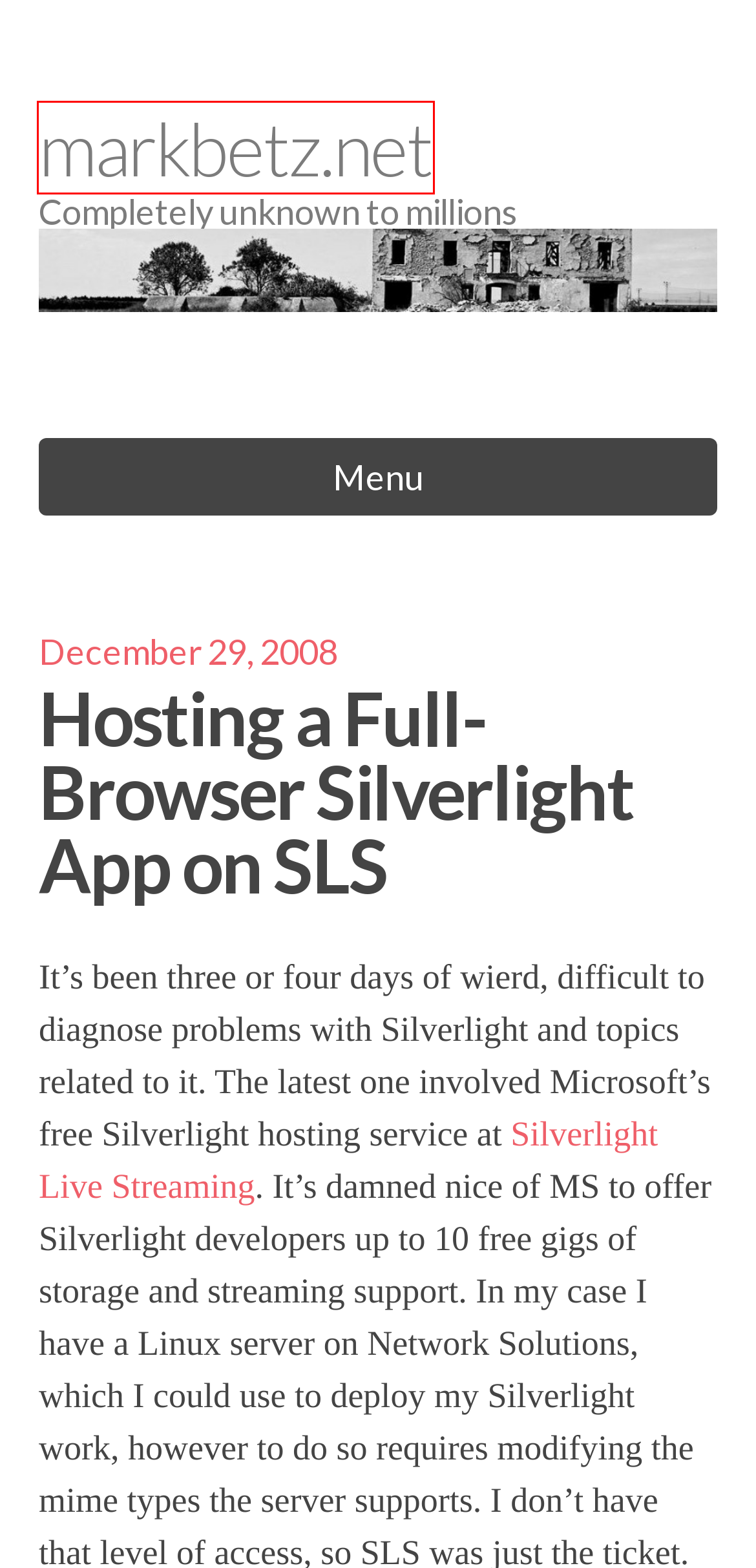You are provided with a screenshot of a webpage highlighting a UI element with a red bounding box. Choose the most suitable webpage description that matches the new page after clicking the element in the bounding box. Here are the candidates:
A. April | 2014 | markbetz.net
B. Your request has been blocked. This could be
                        due to several reasons.
C. February | 2011 | markbetz.net
D. markbetz.net | Completely unknown to millions
E. March | 2009 | markbetz.net
F. January | 2017 | markbetz.net
G. November | 2005 | markbetz.net
H. August | 2009 | markbetz.net

D